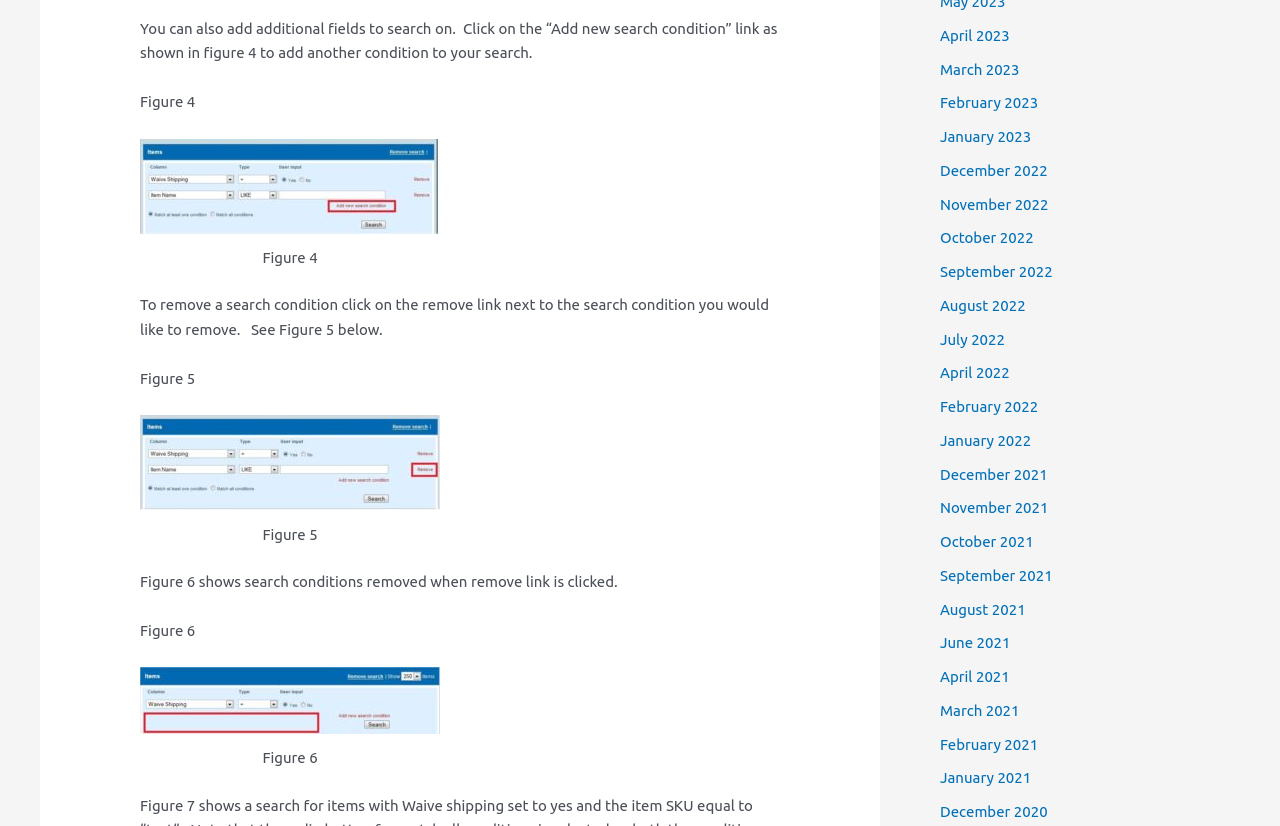Find and provide the bounding box coordinates for the UI element described here: "February 2023". The coordinates should be given as four float numbers between 0 and 1: [left, top, right, bottom].

[0.734, 0.114, 0.811, 0.135]